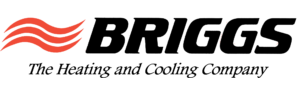Please provide a one-word or phrase answer to the question: 
What is the company's focus?

HVAC services